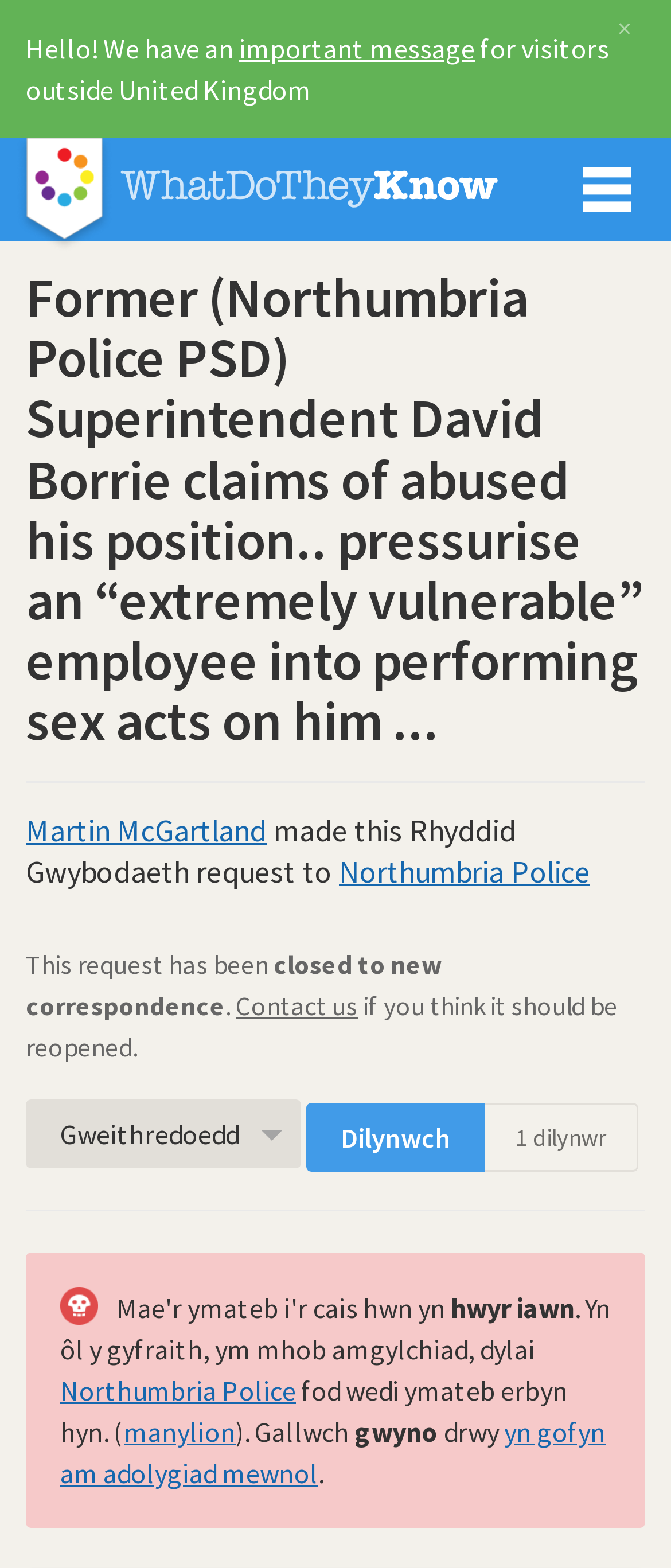Using the details from the image, please elaborate on the following question: Who made the Rhyddid Gwybodaeth request?

The webpage shows that Martin McGartland made the Rhyddid Gwybodaeth request to Northumbria Police, as indicated by the text 'Martin McGartland made this Rhyddid Gwybodaeth request to Northumbria Police'.